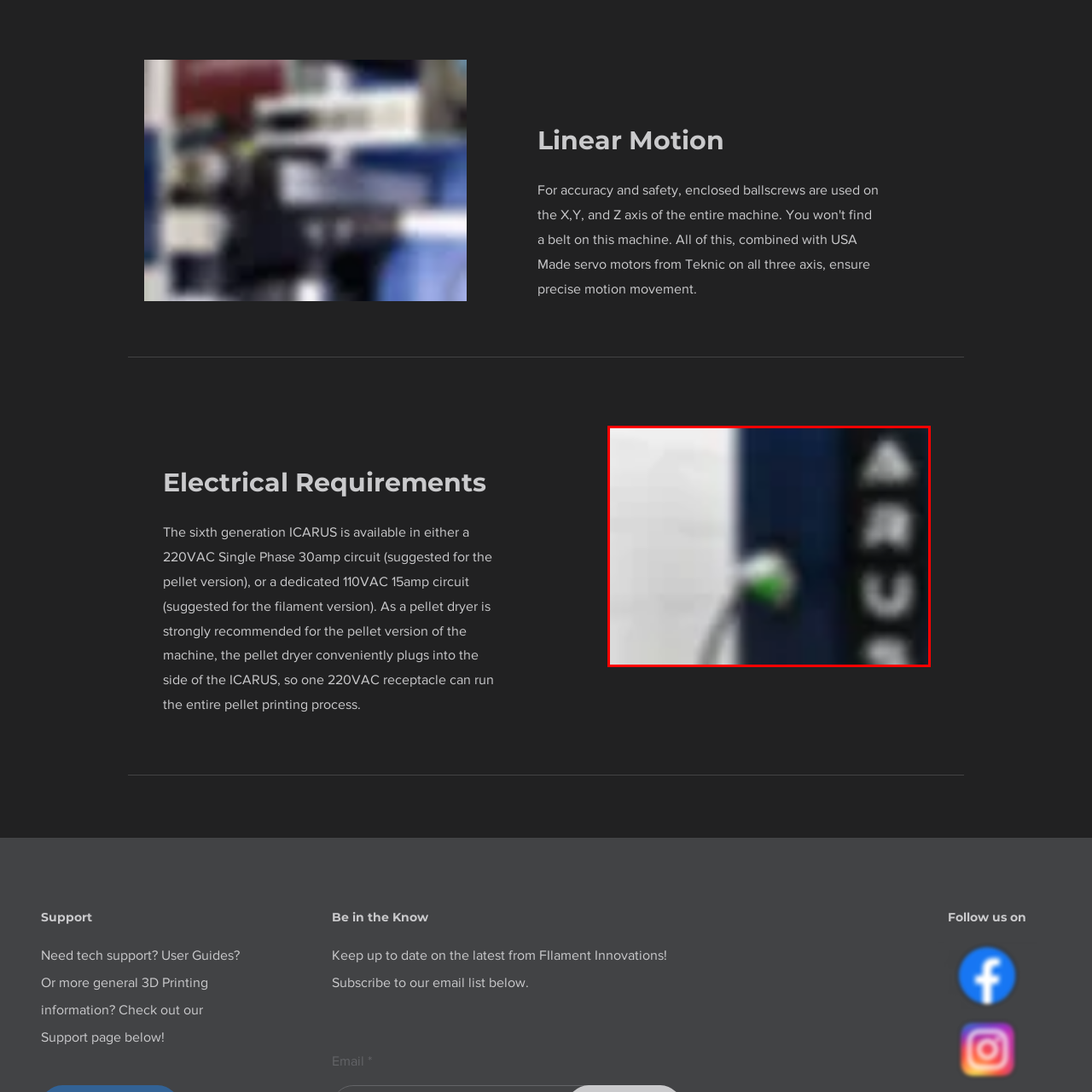Please scrutinize the image marked by the red boundary and answer the question that follows with a detailed explanation, using the image as evidence: 
What is the color of the indicator?

The outlet is equipped with a green indicator, suggesting functionality related to power or connectivity, which is visible in the close-up view of the device.